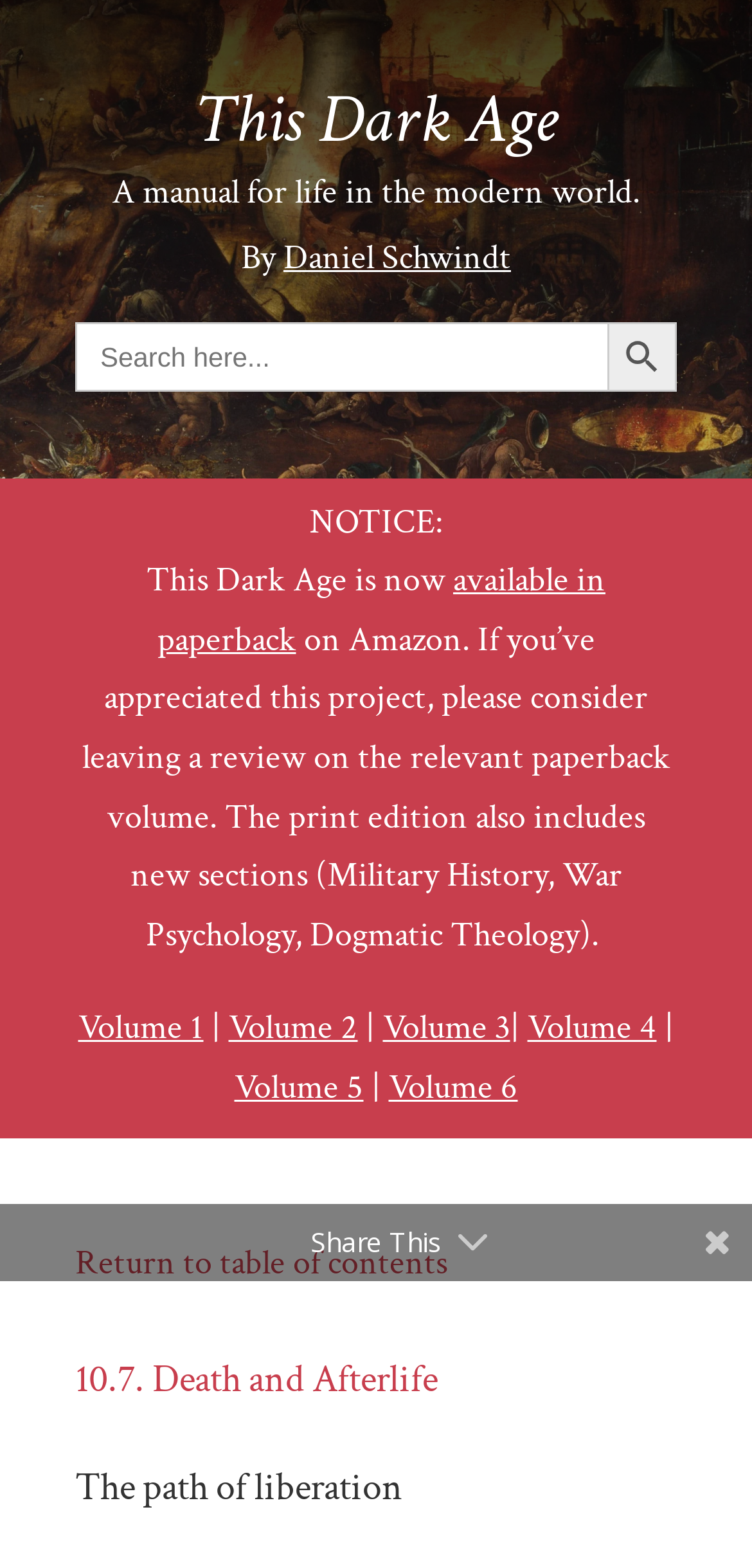Specify the bounding box coordinates of the area that needs to be clicked to achieve the following instruction: "Search for something".

[0.1, 0.205, 0.9, 0.249]